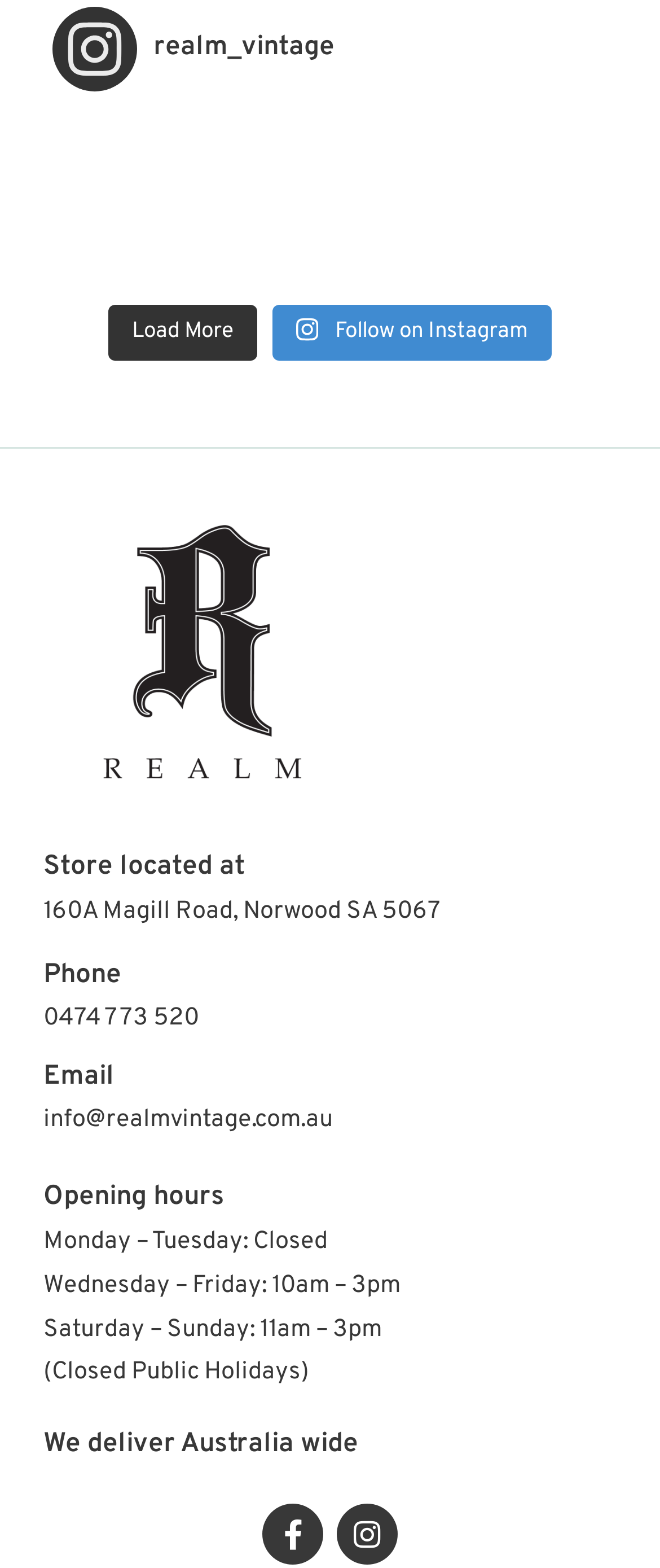Please specify the bounding box coordinates of the area that should be clicked to accomplish the following instruction: "Visit the store at 160A Magill Road, Norwood SA 5067". The coordinates should consist of four float numbers between 0 and 1, i.e., [left, top, right, bottom].

[0.066, 0.572, 0.668, 0.592]